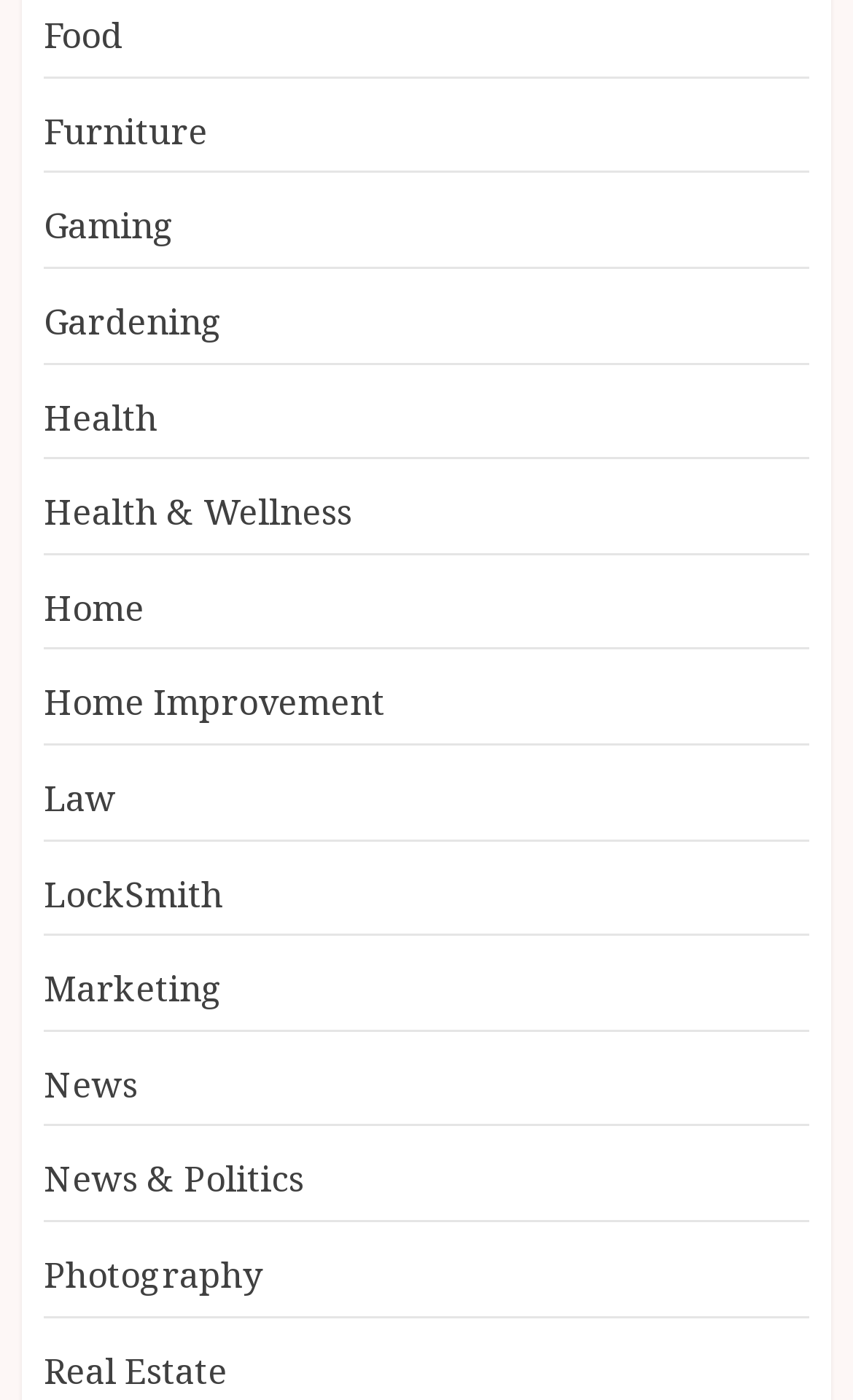Refer to the element description News & Politics and identify the corresponding bounding box in the screenshot. Format the coordinates as (top-left x, top-left y, bottom-right x, bottom-right y) with values in the range of 0 to 1.

[0.051, 0.825, 0.356, 0.861]